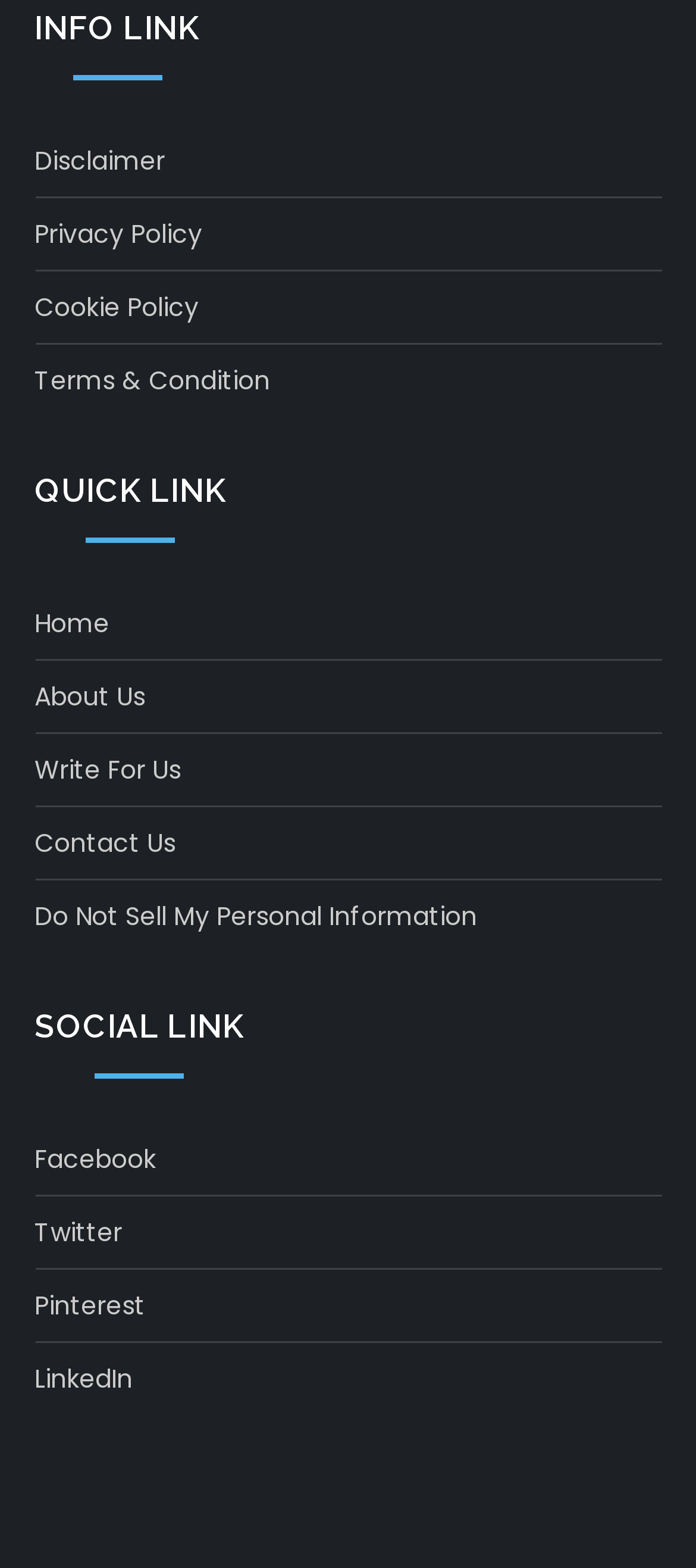What is the last link listed under 'QUICK LINK'?
Please respond to the question with as much detail as possible.

The last link listed under the 'QUICK LINK' section is 'Do Not Sell My Personal Information', which is a link related to user privacy and data protection.